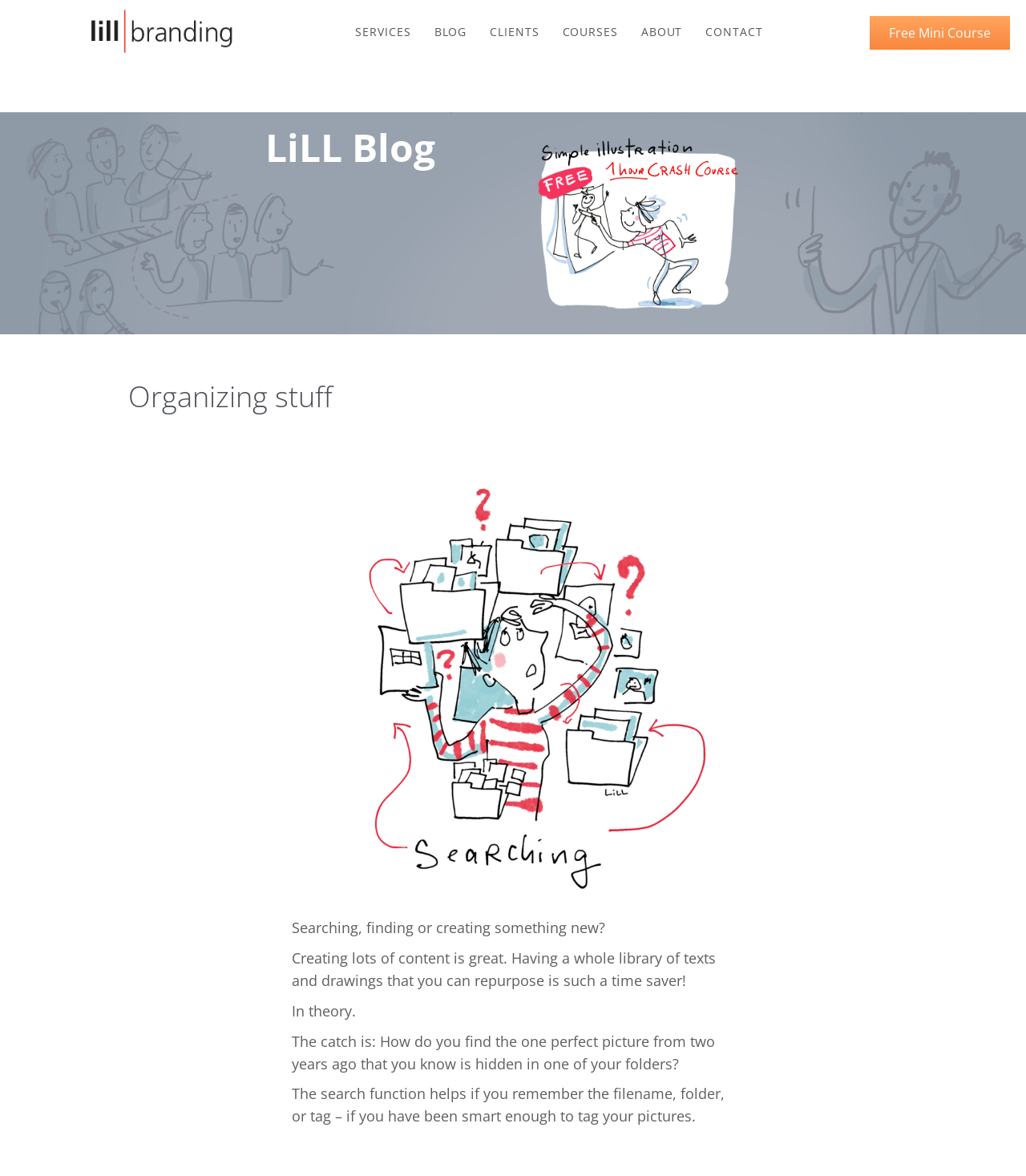Answer the following query with a single word or phrase:
What is the purpose of the search function?

To find files